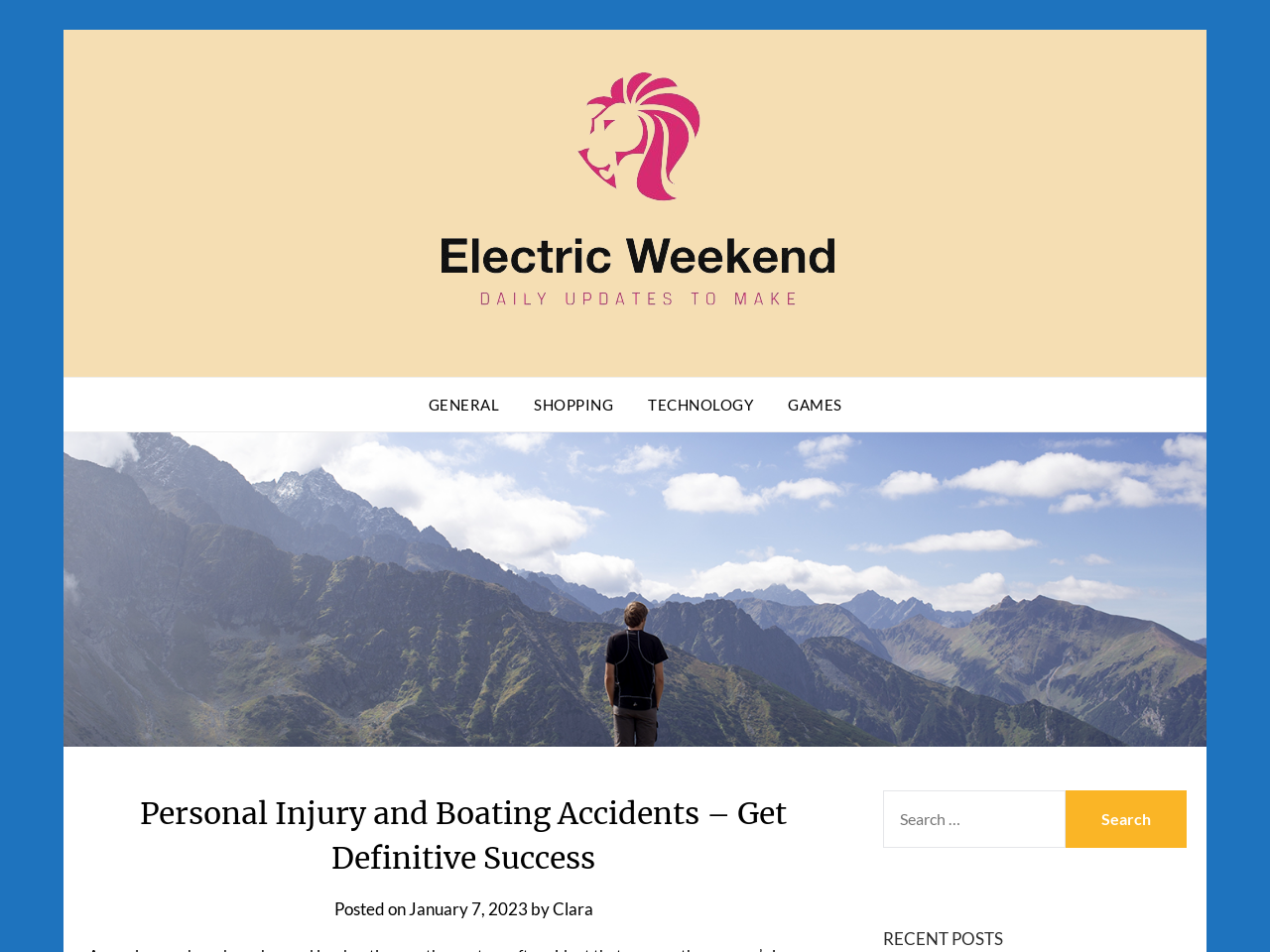Highlight the bounding box coordinates of the element you need to click to perform the following instruction: "view recent posts."

[0.696, 0.975, 0.79, 0.998]